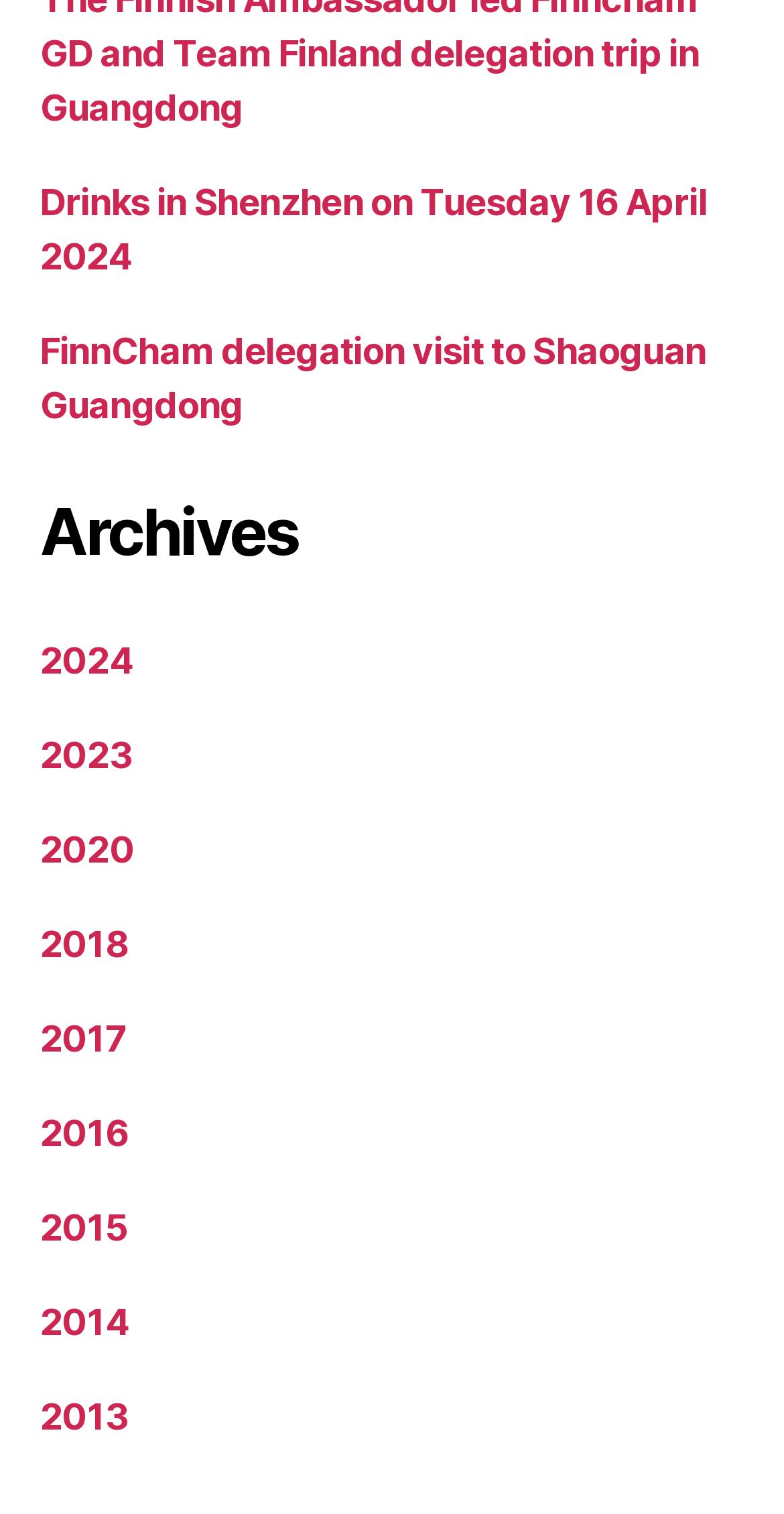Determine the bounding box coordinates of the UI element that matches the following description: "2015". The coordinates should be four float numbers between 0 and 1 in the format [left, top, right, bottom].

[0.051, 0.796, 0.164, 0.824]